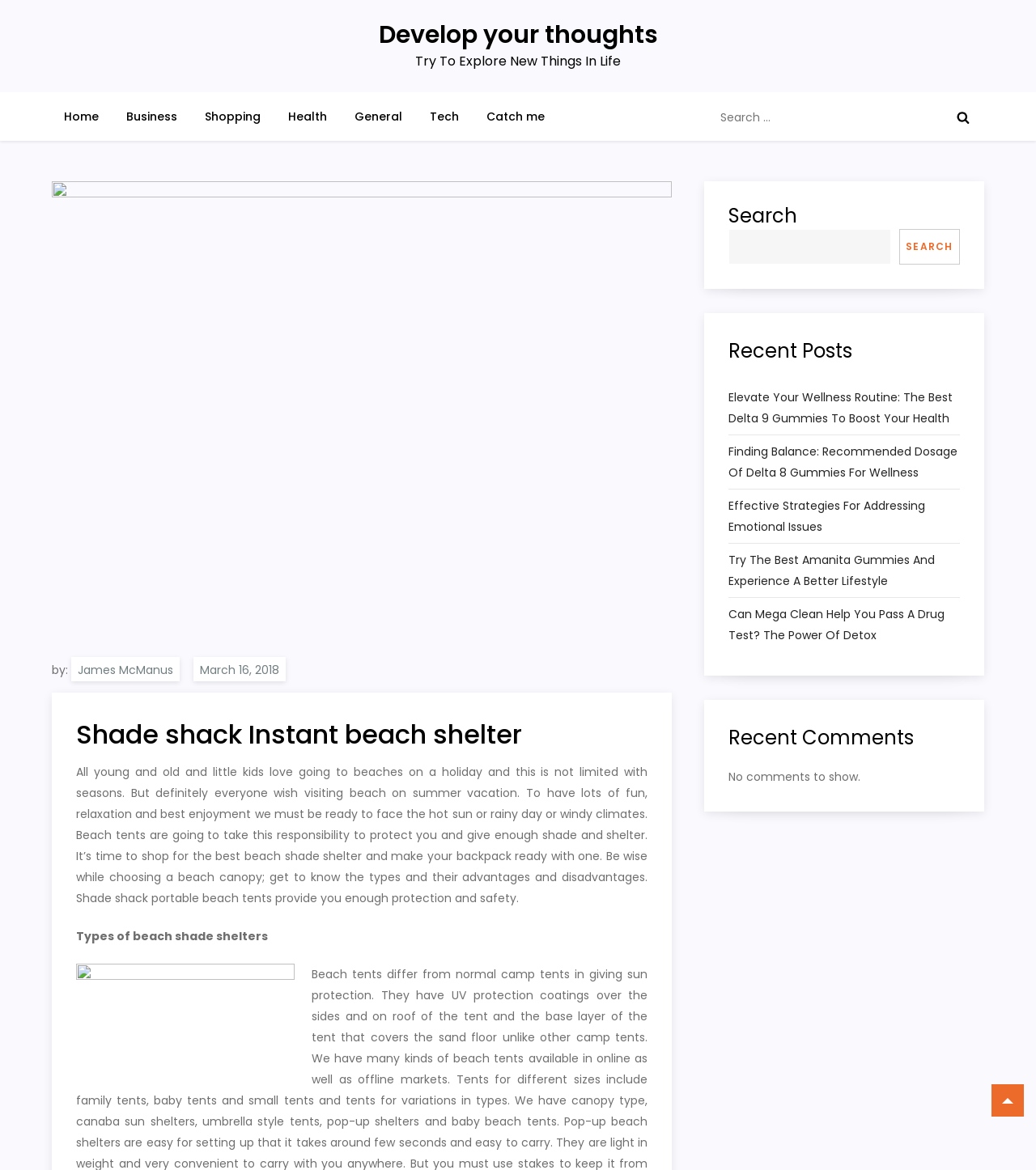Please mark the bounding box coordinates of the area that should be clicked to carry out the instruction: "Go to the Home page".

[0.05, 0.079, 0.107, 0.12]